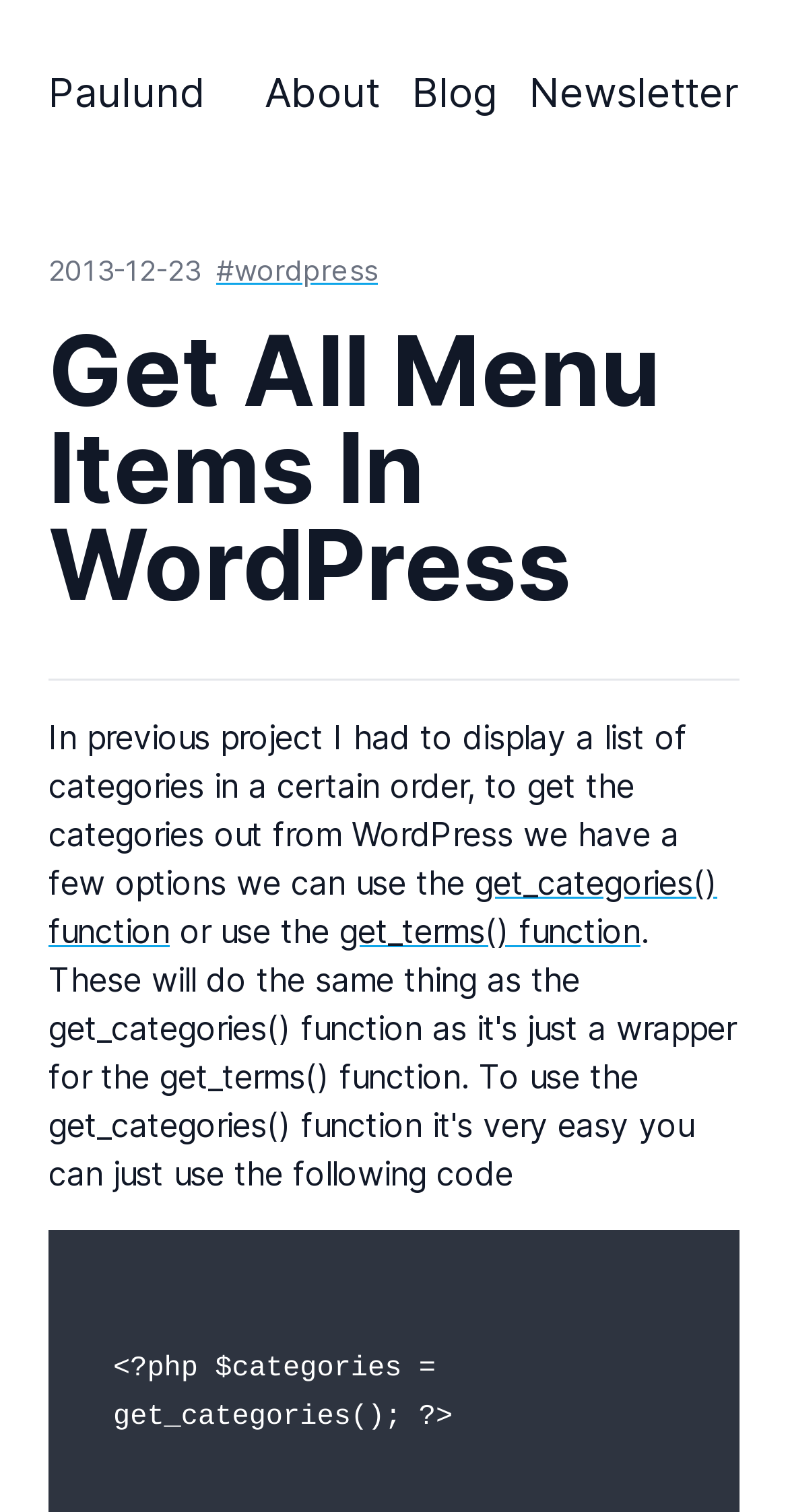What is the date mentioned on the webpage?
Ensure your answer is thorough and detailed.

I found the date '2013-12-23' on the webpage, which is located in the header section, above the main heading.